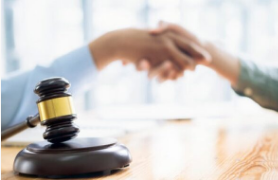What is the theme of the accompanying text?
Based on the image, respond with a single word or phrase.

Legal services